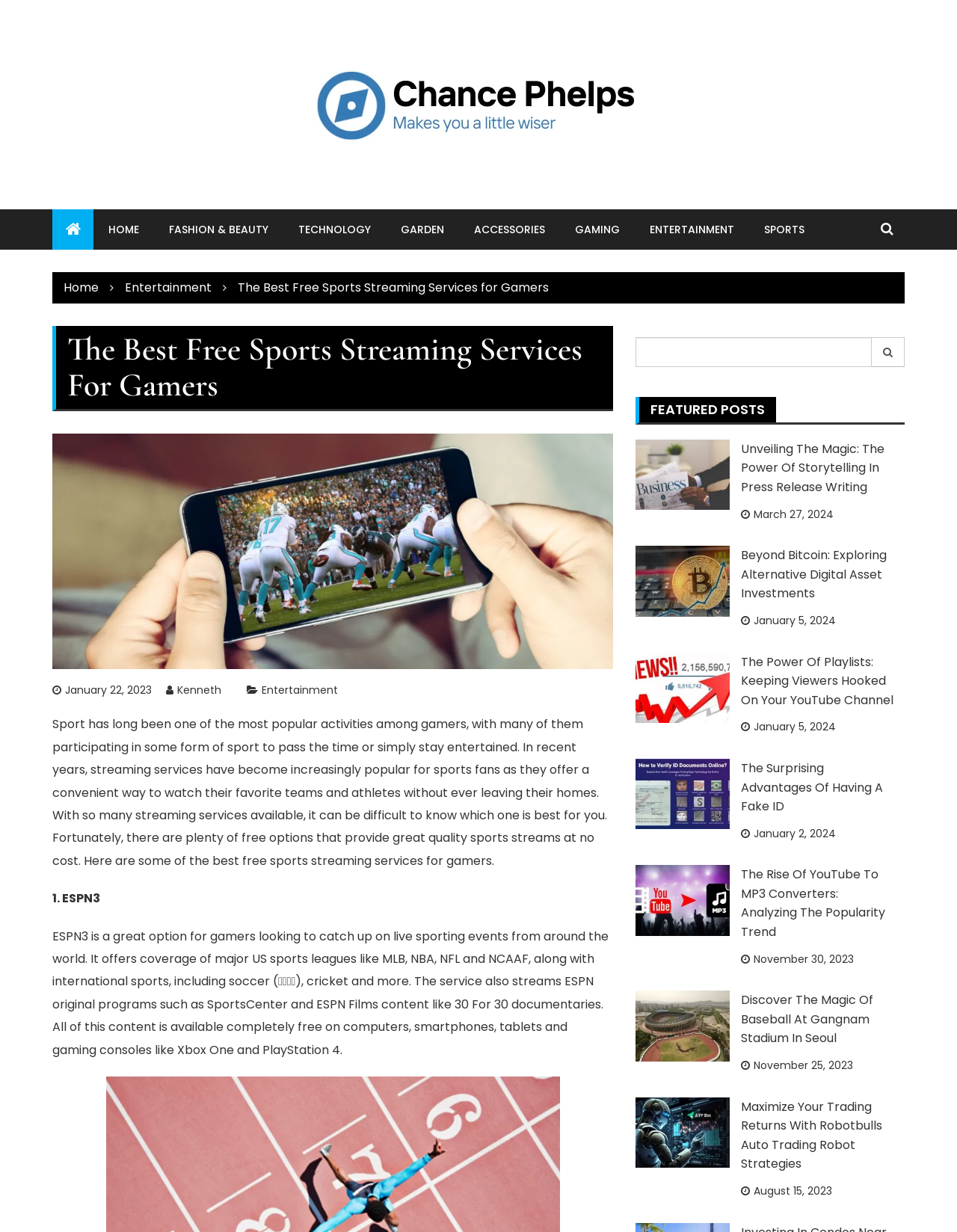How many featured posts are there?
Please respond to the question thoroughly and include all relevant details.

I counted the number of links in the FEATURED POSTS section, which are 8.